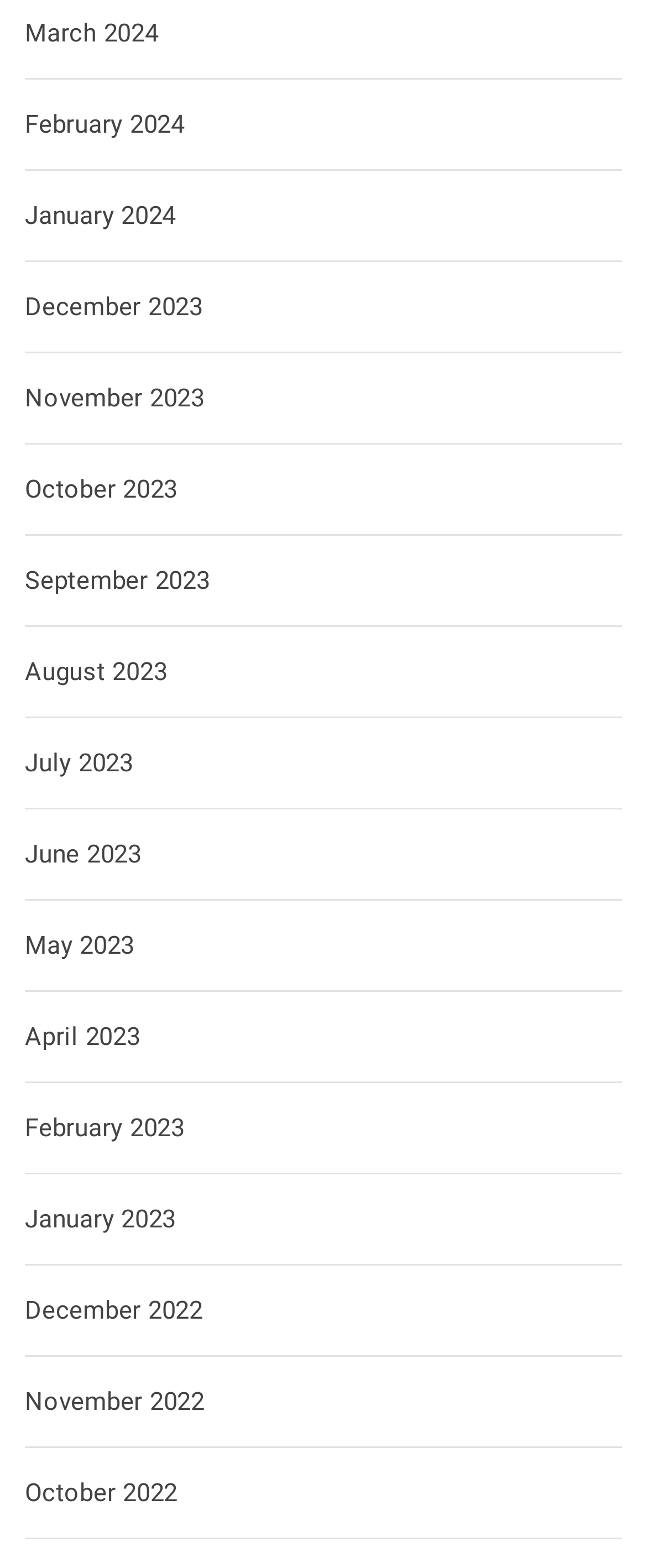Please indicate the bounding box coordinates for the clickable area to complete the following task: "View January 2024". The coordinates should be specified as four float numbers between 0 and 1, i.e., [left, top, right, bottom].

[0.038, 0.127, 0.272, 0.147]